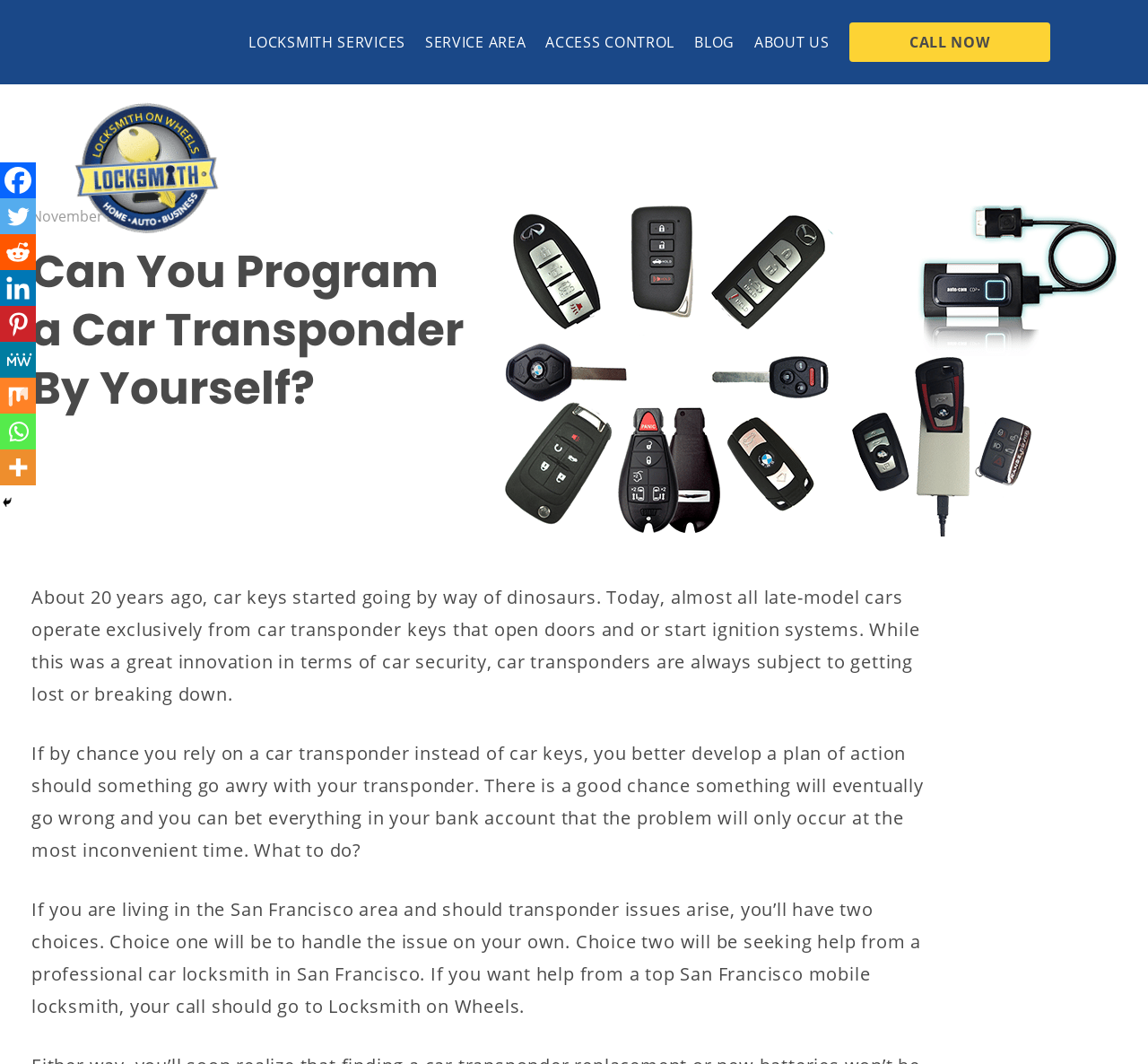Provide the bounding box coordinates, formatted as (top-left x, top-left y, bottom-right x, bottom-right y), with all values being floating point numbers between 0 and 1. Identify the bounding box of the UI element that matches the description: November 30, 2022

[0.027, 0.194, 0.141, 0.213]